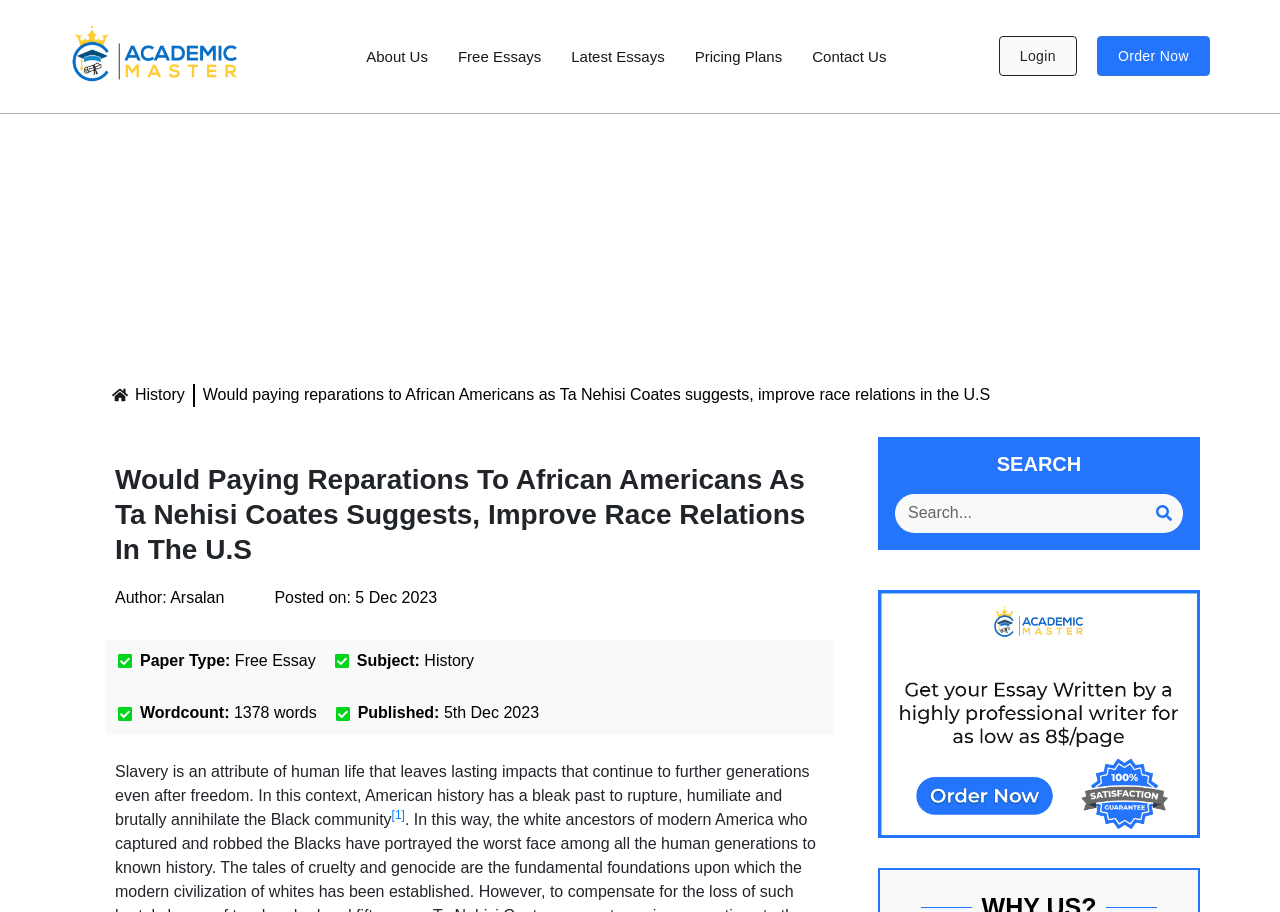Articulate a complete and detailed caption of the webpage elements.

The webpage appears to be an academic essay or research paper on the topic of slavery and its lasting impacts on African Americans. At the top left corner, there is a logo image with a link to the website's homepage. Below the logo, there is a navigation menu with links to "About Us", "Free Essays", "Latest Essays", "Pricing Plans", and "Contact Us". On the top right corner, there is a login link and an "Order Now" button.

The main content of the webpage is divided into sections. The first section has a heading "History" and a static text that serves as a title or introduction to the essay. Below the title, there is a heading that repeats the title of the essay, followed by the author's name, "Arsalan", and the date of posting, "5 Dec 2023".

The next section provides metadata about the essay, including the paper type, subject, word count, and publication date. The main body of the essay starts below this section, with a paragraph of text that discusses the impact of slavery on human life and its lasting effects on the Black community.

On the right side of the webpage, there is a search bar with a search button and an image of a magnifying glass. Below the search bar, there is a top-right-side advertisement image.

Overall, the webpage appears to be a well-structured academic essay or research paper with clear headings, metadata, and a main body of text.